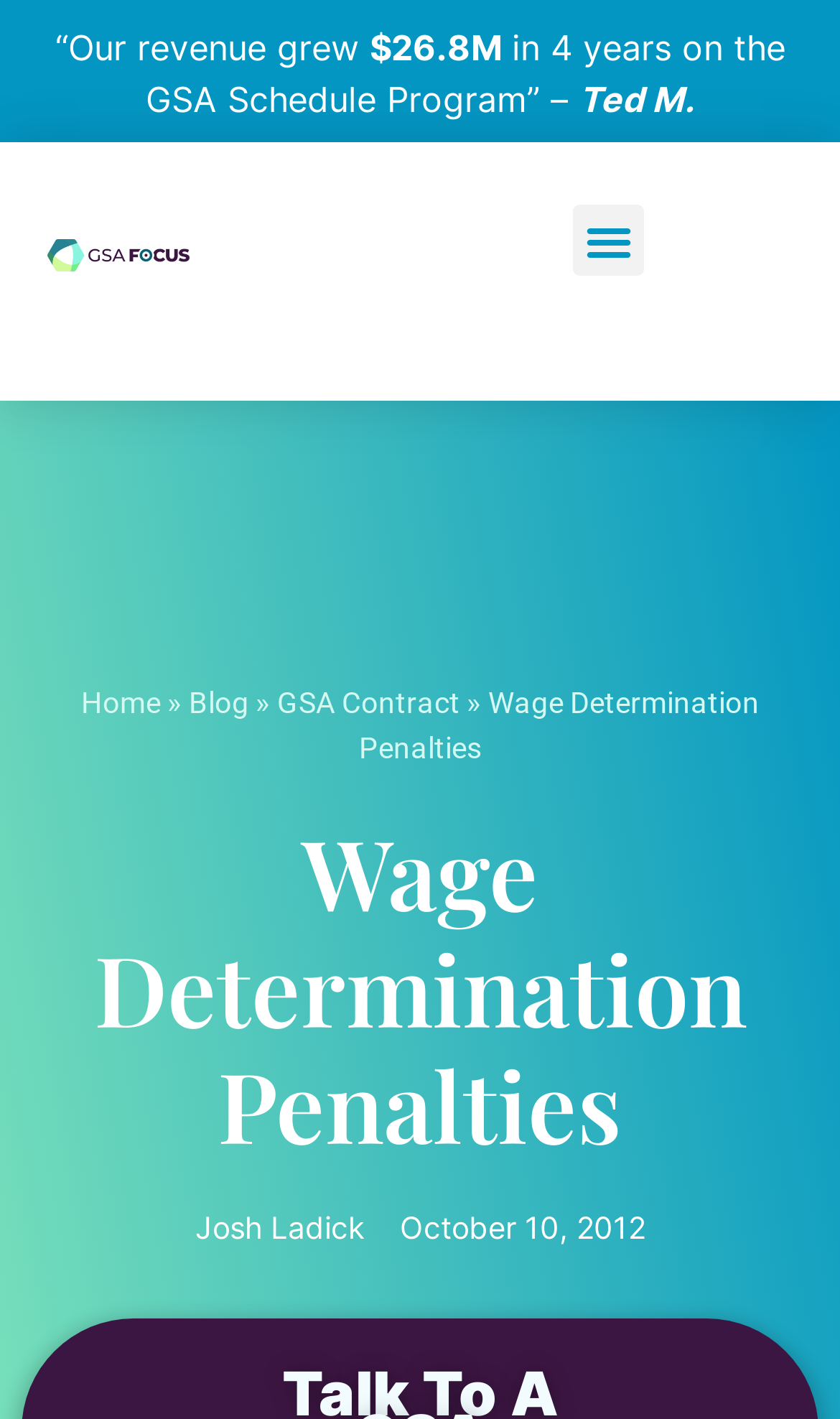Return the bounding box coordinates of the UI element that corresponds to this description: "World Skip The Beat". The coordinates must be given as four float numbers in the range of 0 and 1, [left, top, right, bottom].

None